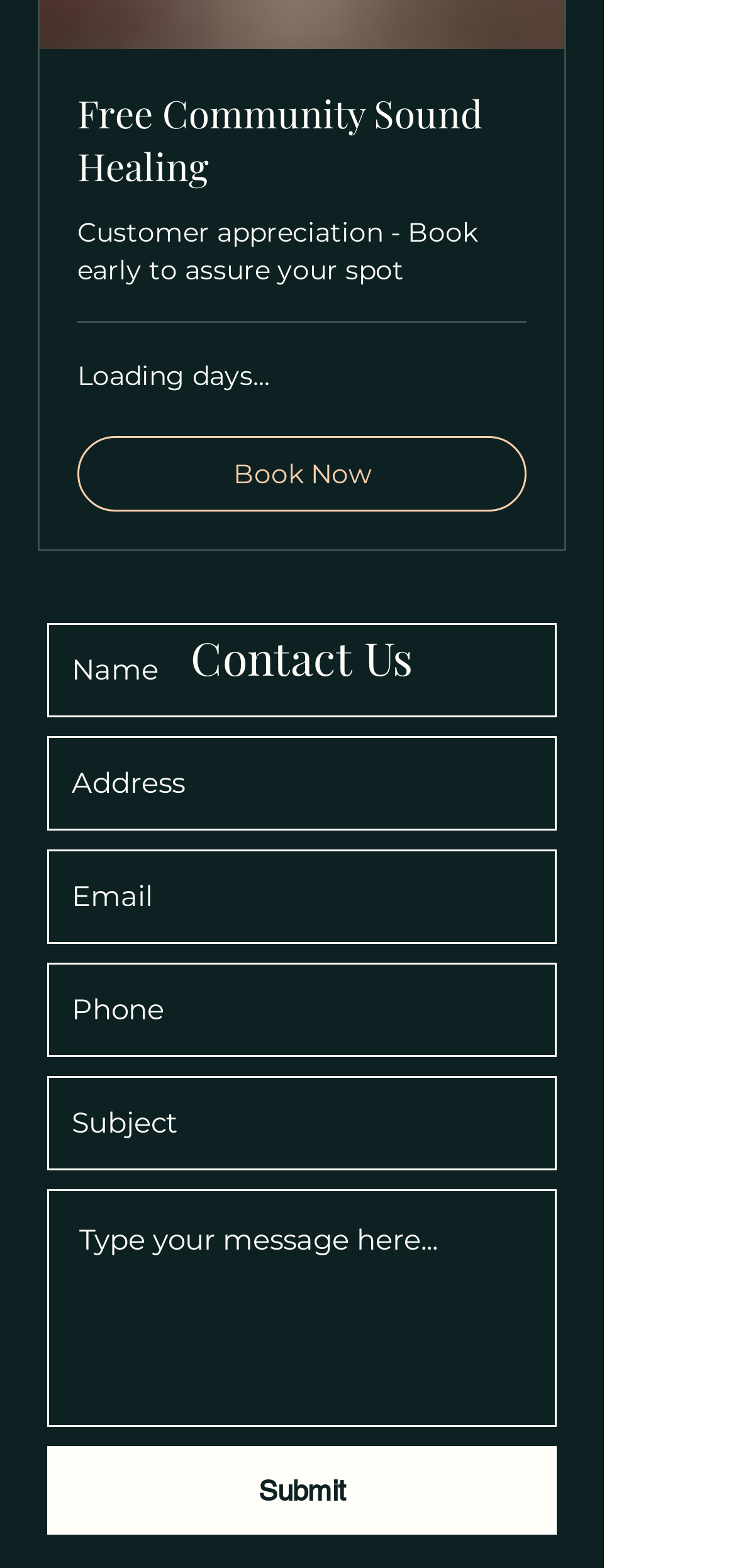How many elements are in the 'Root Element'?
Analyze the screenshot and provide a detailed answer to the question.

The 'Root Element' contains nine elements: a link, a heading, a static text, a separator, a group, a static text, a button, a heading, and several textboxes and a button inside the 'Contact Us' section. Therefore, there are nine elements in the 'Root Element'.